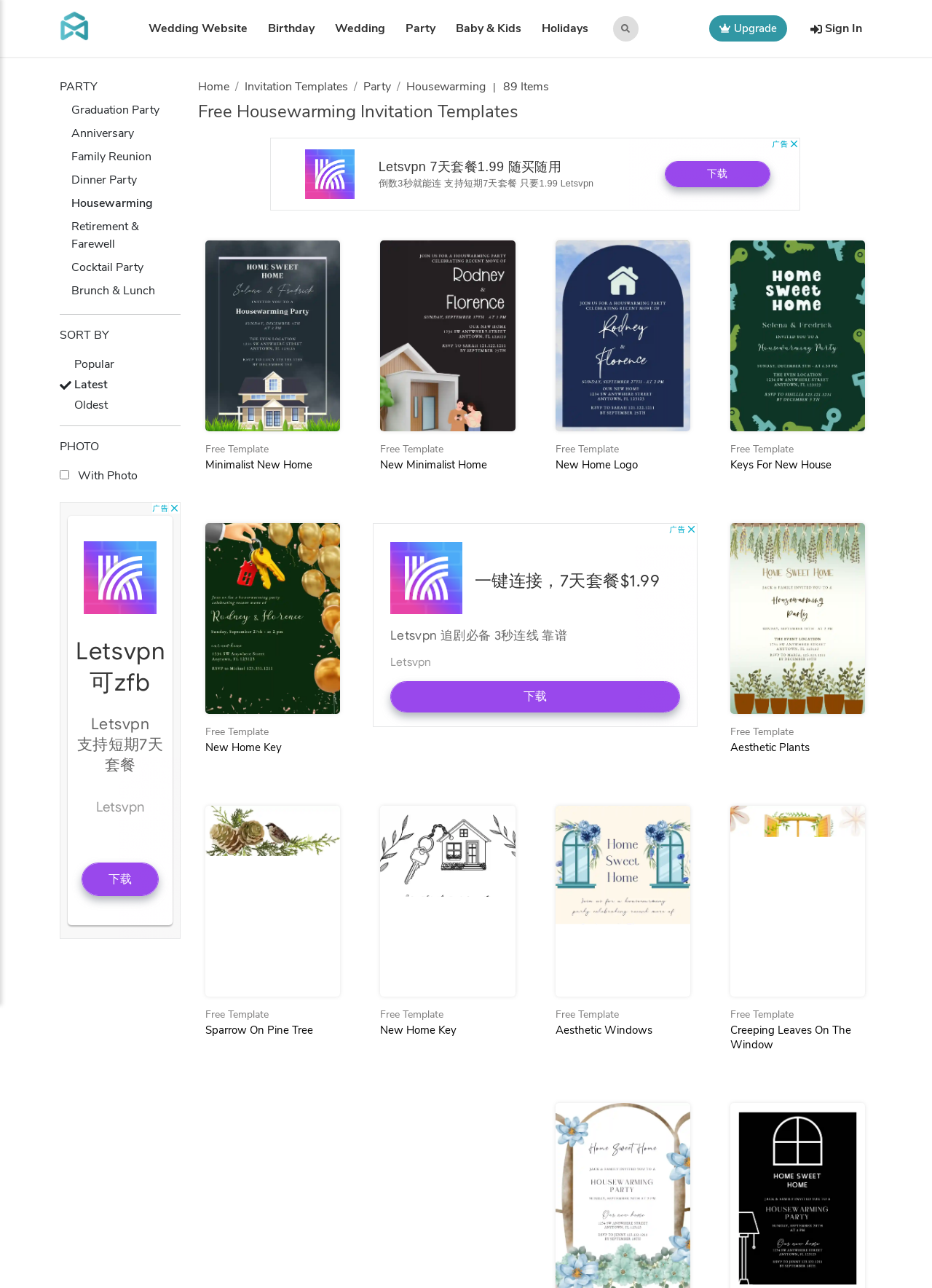Using the provided element description "Free TemplateNew Home Key", determine the bounding box coordinates of the UI element.

[0.408, 0.777, 0.553, 0.805]